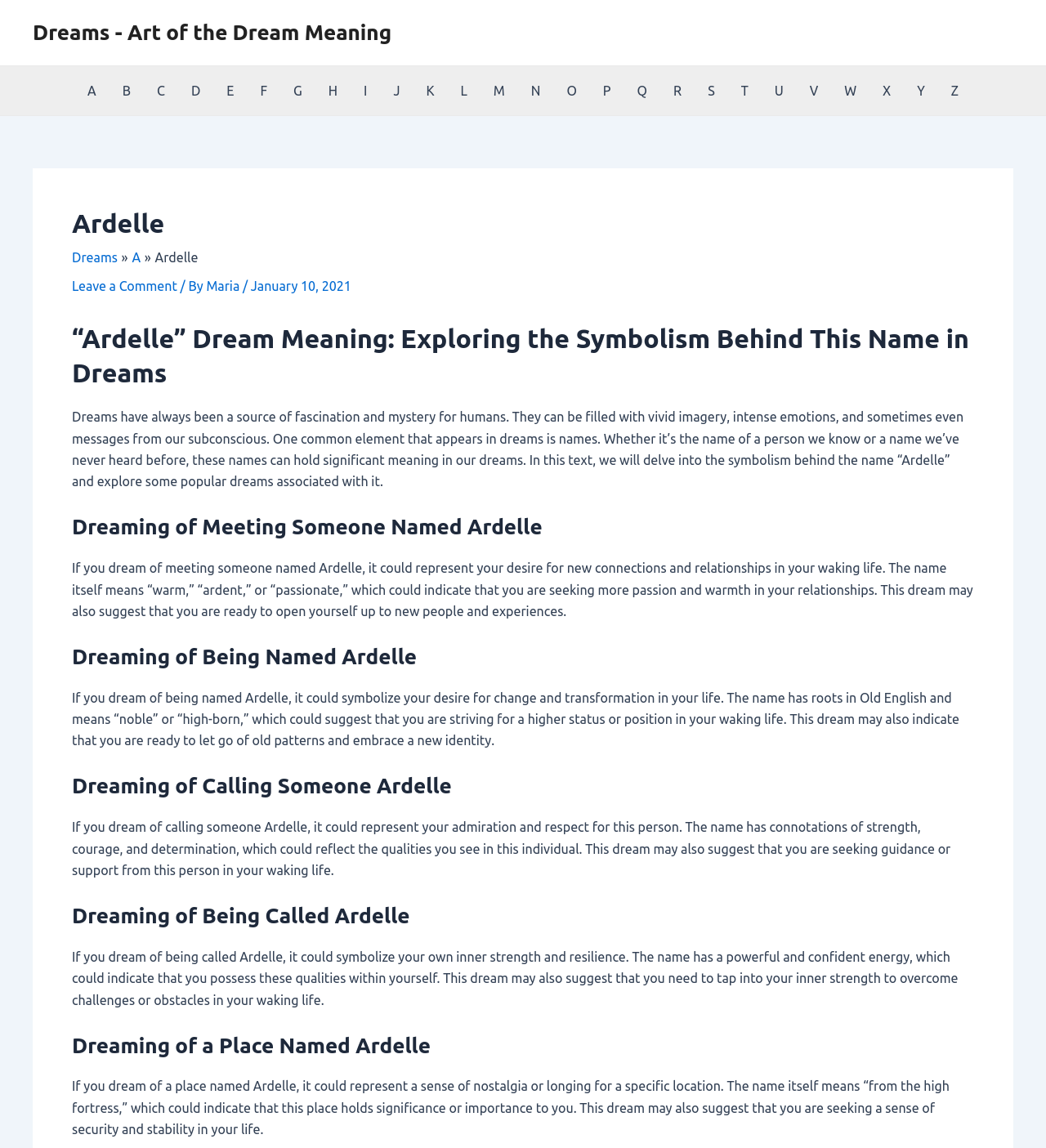Find the bounding box coordinates for the HTML element specified by: "Leave a Comment".

[0.069, 0.243, 0.169, 0.255]